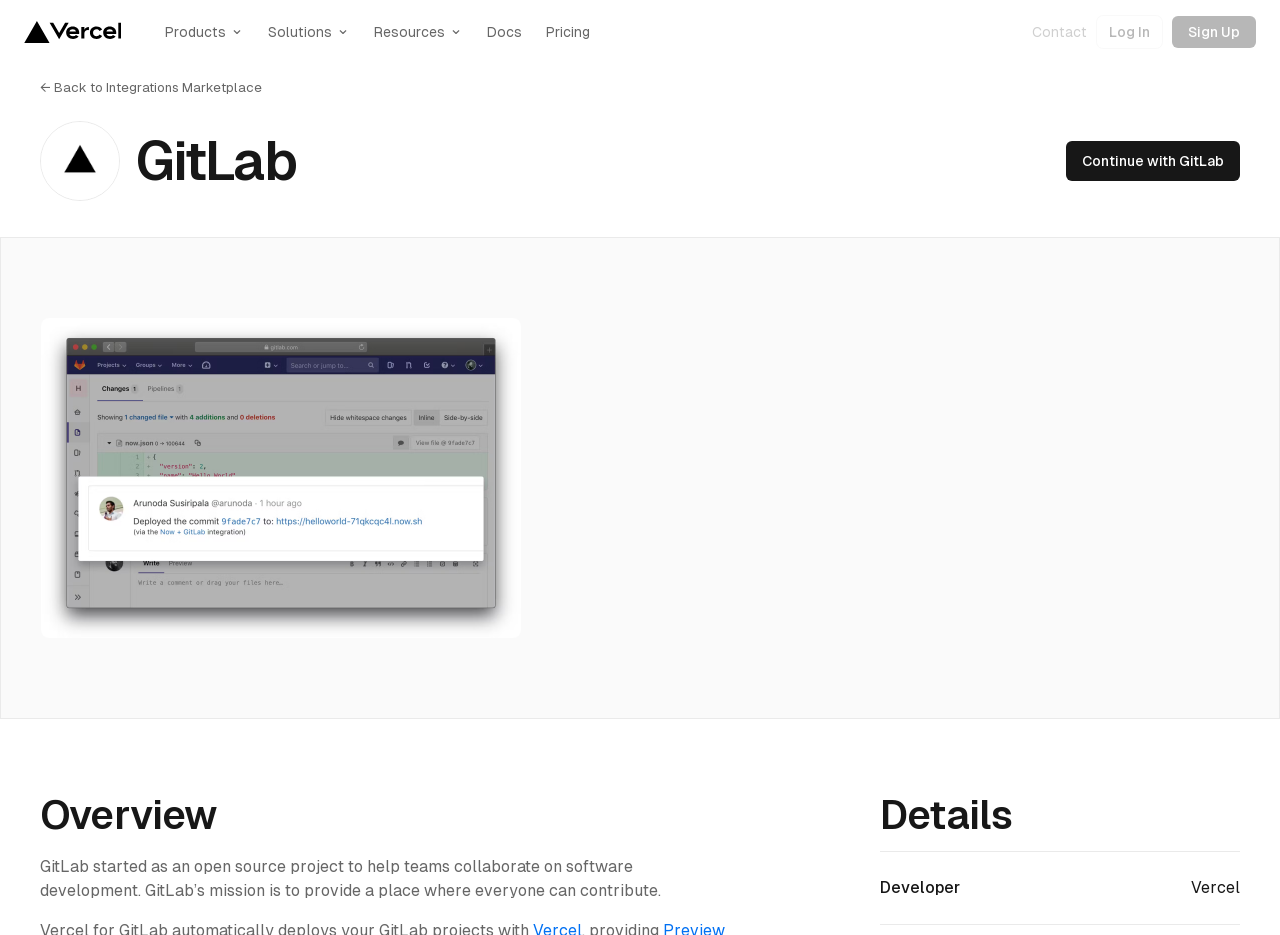Please find the bounding box coordinates of the clickable region needed to complete the following instruction: "Click on the 'Log In' link". The bounding box coordinates must consist of four float numbers between 0 and 1, i.e., [left, top, right, bottom].

[0.857, 0.017, 0.908, 0.051]